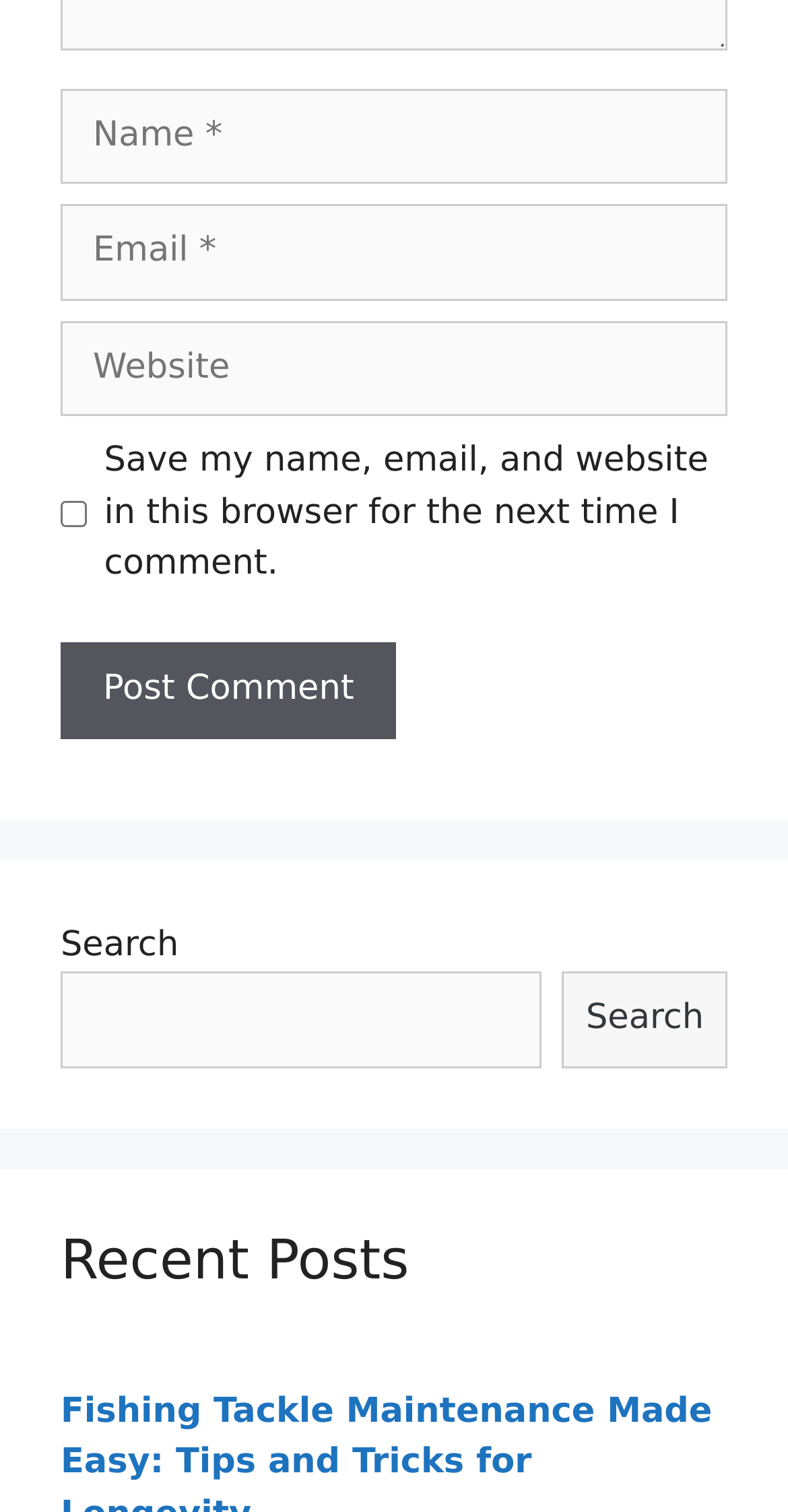Find the bounding box of the element with the following description: "parent_node: Comment name="author" placeholder="Name *"". The coordinates must be four float numbers between 0 and 1, formatted as [left, top, right, bottom].

[0.077, 0.058, 0.923, 0.122]